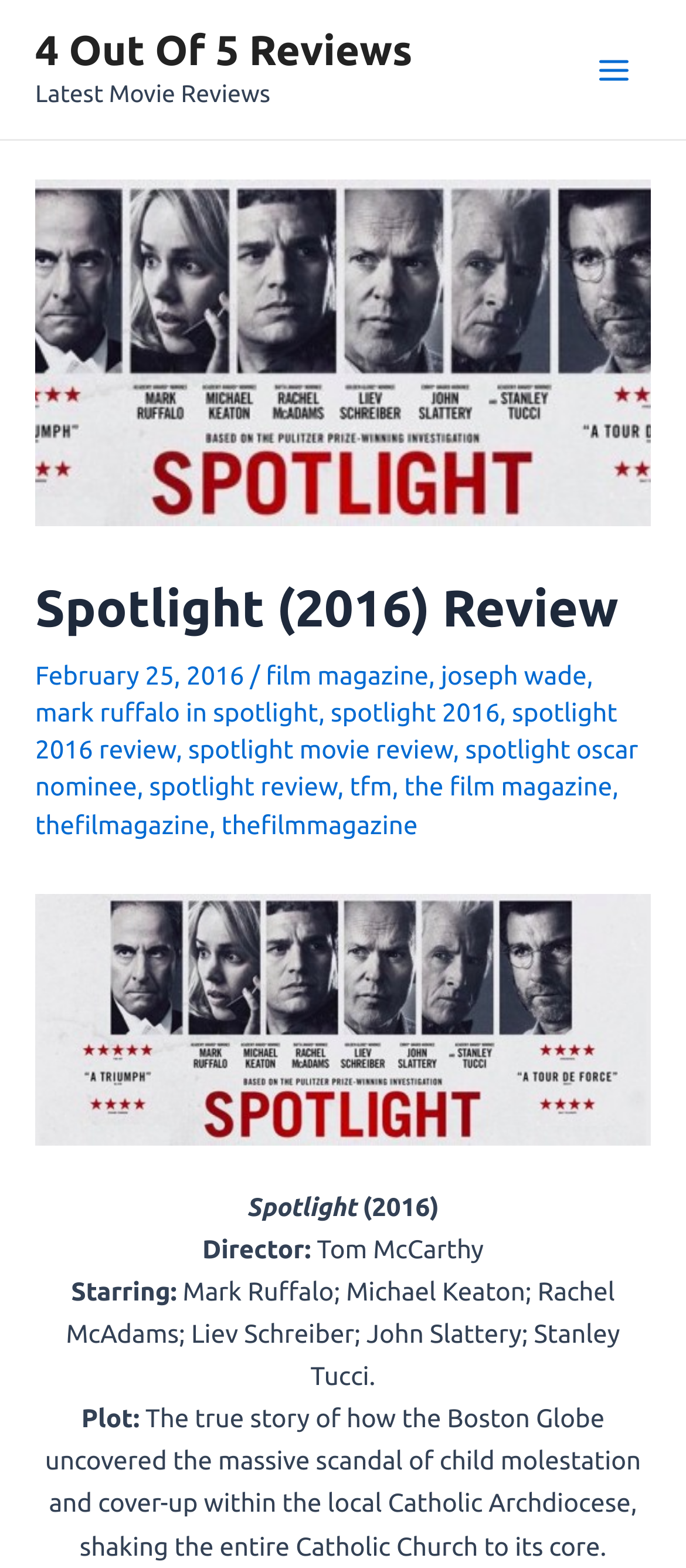What is the plot of the movie Spotlight?
From the image, respond with a single word or phrase.

The true story of how the Boston Globe uncovered the massive scandal of child molestation and cover-up within the local Catholic Archdiocese